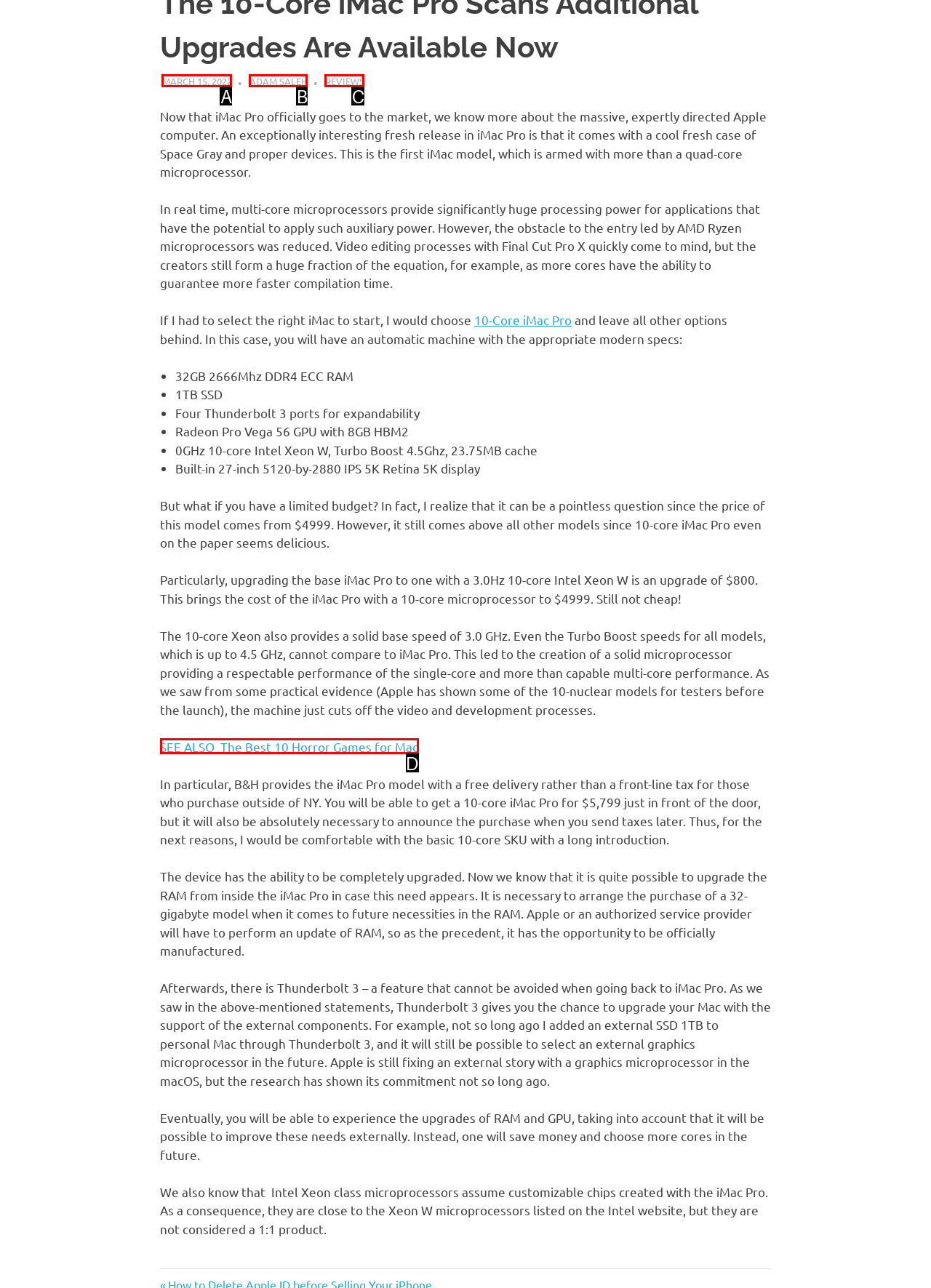Point out the HTML element that matches the following description: Reviews
Answer with the letter from the provided choices.

C